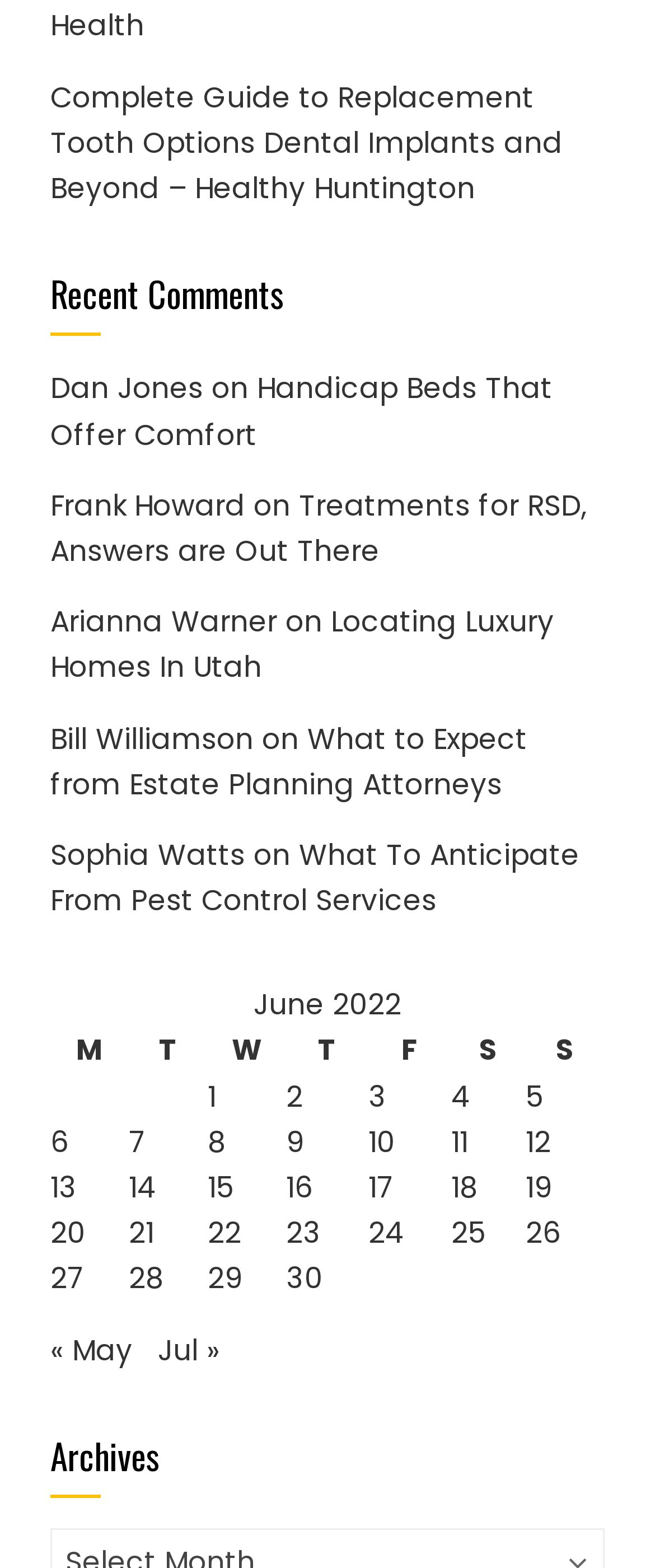Find and specify the bounding box coordinates that correspond to the clickable region for the instruction: "Go to previous month".

[0.077, 0.848, 0.203, 0.874]